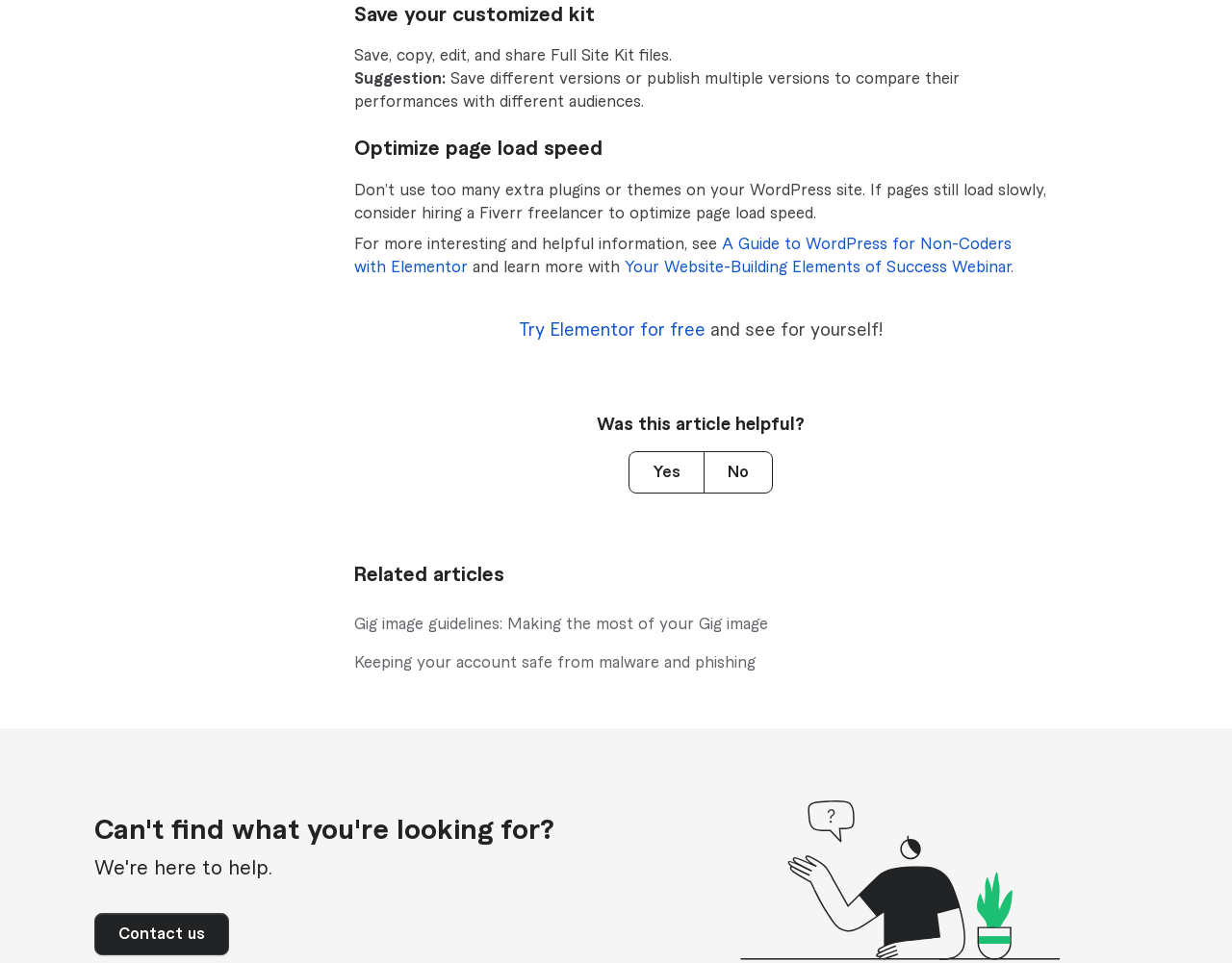Can I try Elementor for free?
Give a one-word or short phrase answer based on the image.

Yes